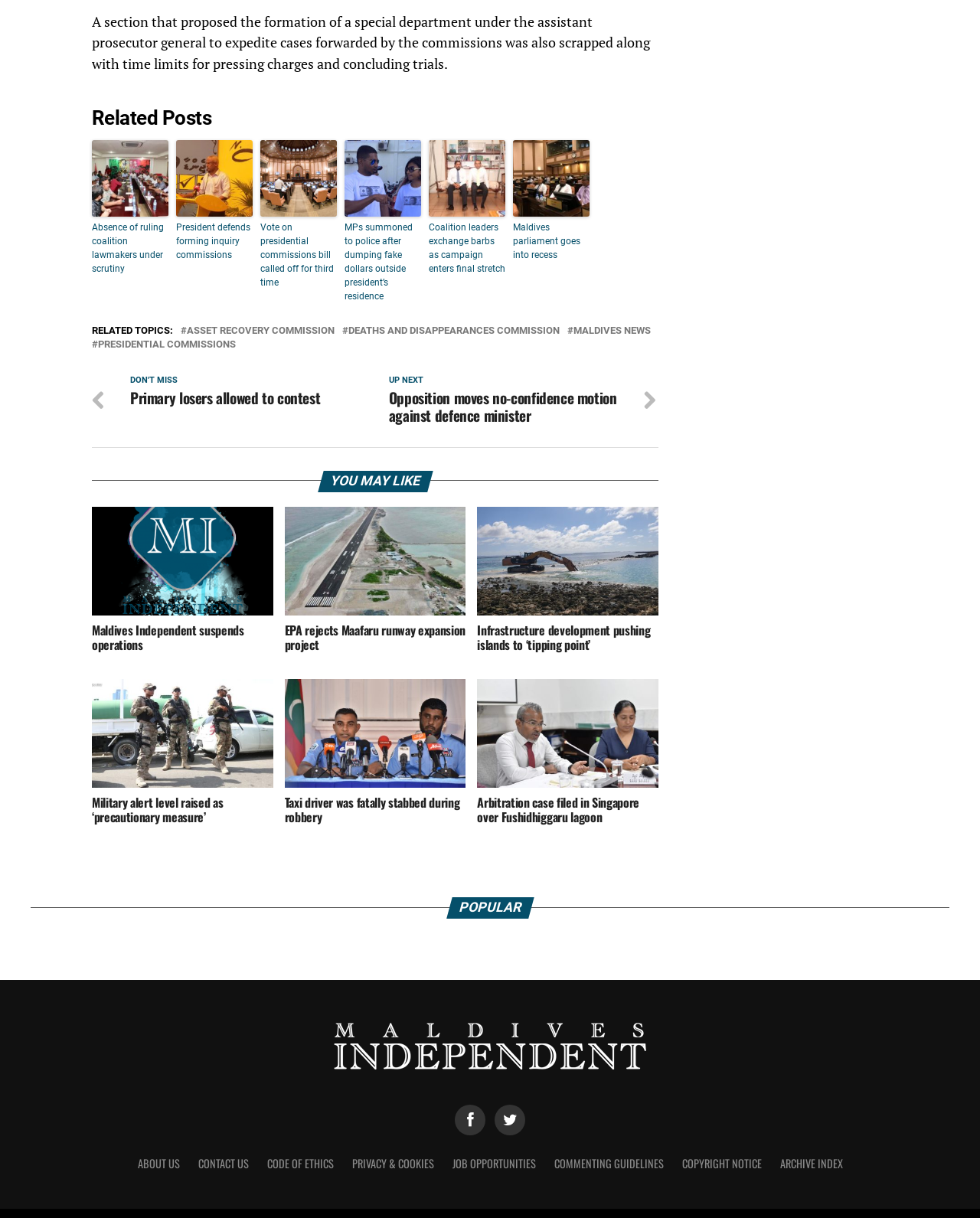Specify the bounding box coordinates of the element's area that should be clicked to execute the given instruction: "Visit Maldives Independent website". The coordinates should be four float numbers between 0 and 1, i.e., [left, top, right, bottom].

[0.338, 0.879, 0.662, 0.89]